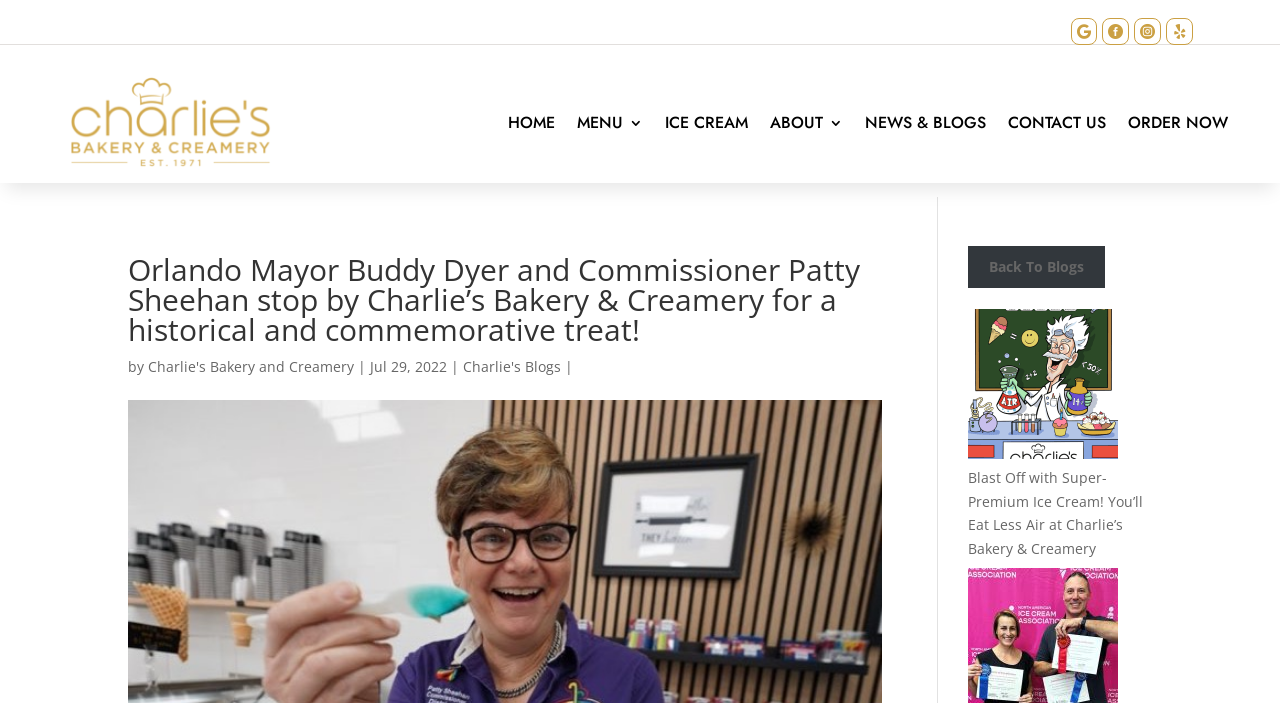Give an in-depth explanation of the webpage layout and content.

The webpage appears to be a blog post from Charlie's Bakery & Creamery. At the top, there are four social media links aligned horizontally, followed by a logo or icon on the left and a navigation menu with seven links: HOME, MENU 3, ICE CREAM, ABOUT 3, NEWS & BLOGS, CONTACT US, and ORDER NOW.

Below the navigation menu, there is a large heading that reads "Orlando Mayor Buddy Dyer and Commissioner Patty Sheehan stop by Charlie’s Bakery & Creamery for a historical and commemorative treat!" This heading spans almost the entire width of the page.

Underneath the heading, there is a section with a link to "Charlie's Bakery and Creamery" followed by a vertical line and the date "Jul 29, 2022". To the right of this section, there is a link to "Charlie's Blogs".

The main content of the page appears to be an article or blog post, but the exact details are not provided. However, there is an image related to the post, titled "ELA Color Book Page 1", which is positioned below the date section.

At the bottom of the page, there is a link to "Back To Blogs" and another link to a blog post titled "Blast Off with Super-Premium Ice Cream! You’ll Eat Less Air at Charlie’s Bakery & Creamery".